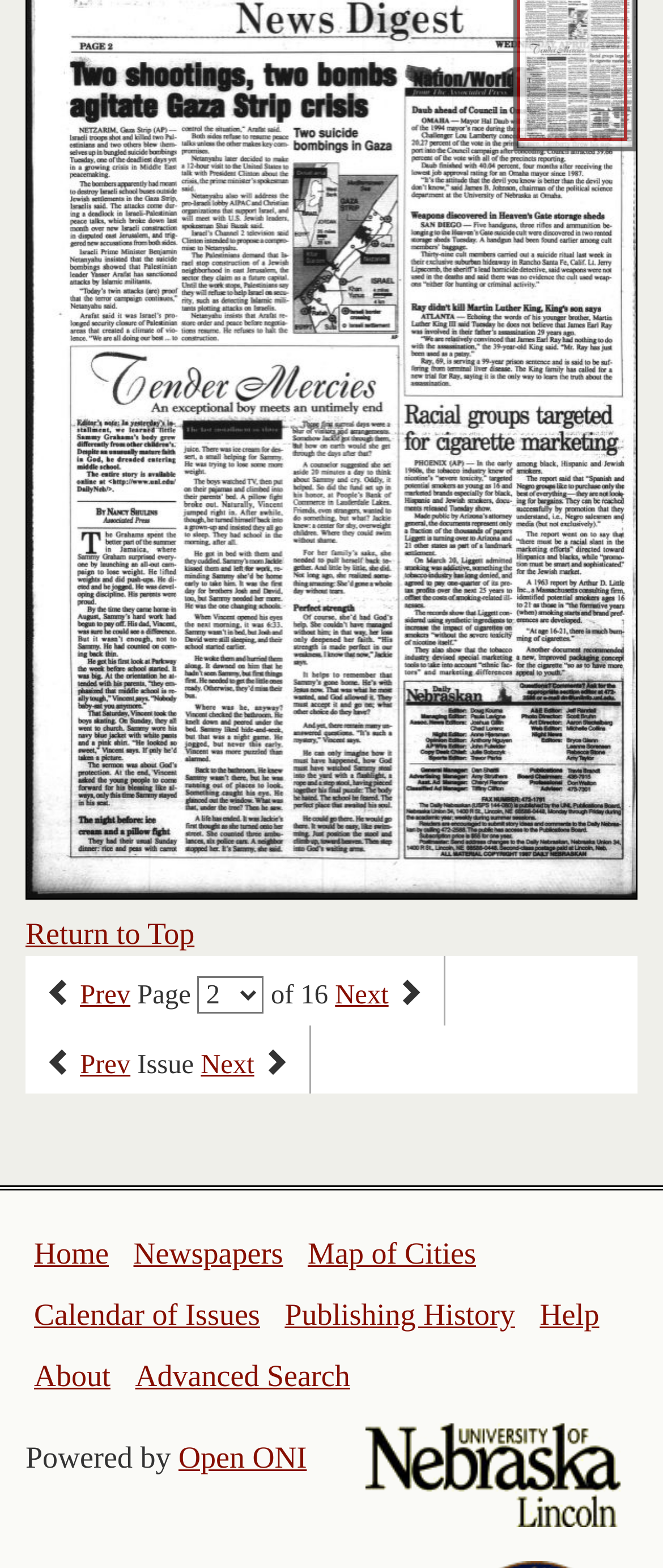Please find the bounding box coordinates of the element that must be clicked to perform the given instruction: "Go to the home page". The coordinates should be four float numbers from 0 to 1, i.e., [left, top, right, bottom].

[0.051, 0.789, 0.164, 0.81]